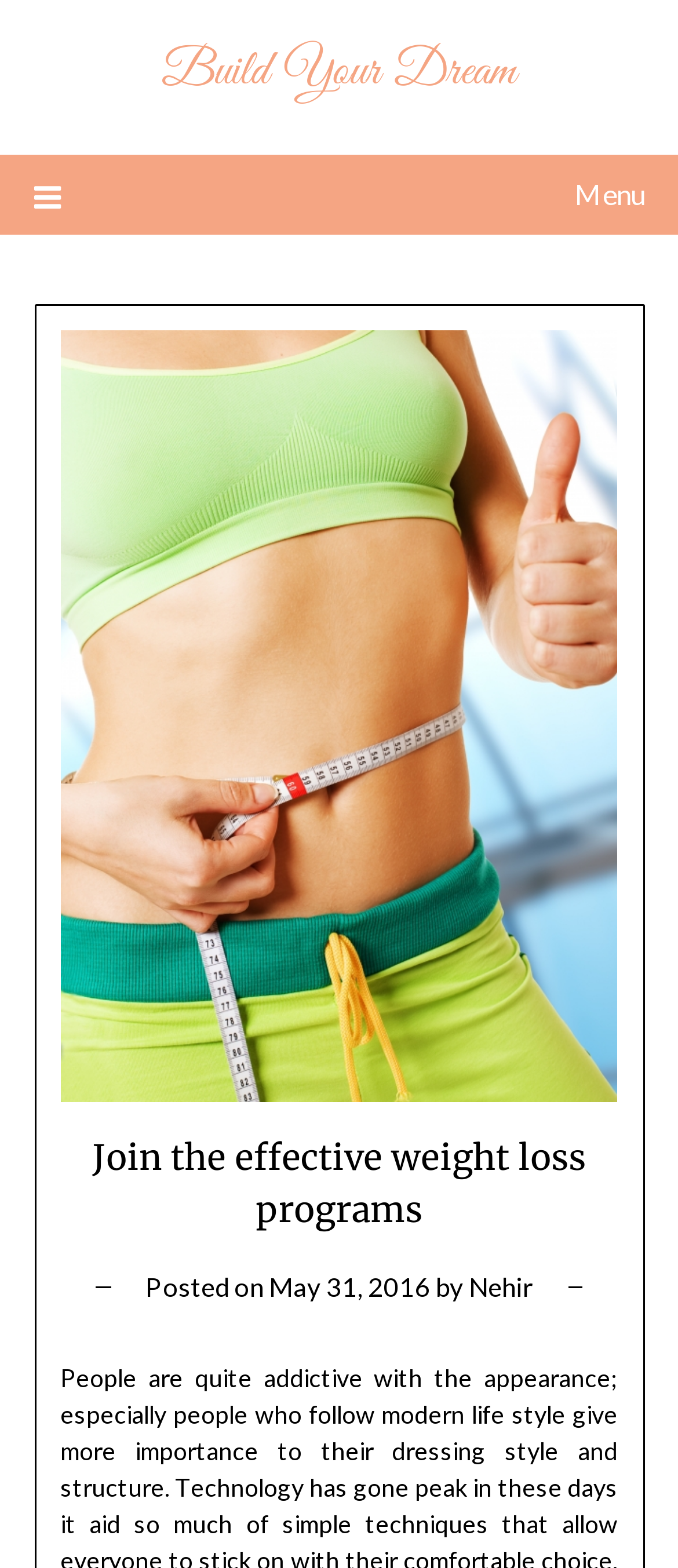Please find the bounding box coordinates (top-left x, top-left y, bottom-right x, bottom-right y) in the screenshot for the UI element described as follows: Build Your Dream

[0.238, 0.025, 0.762, 0.067]